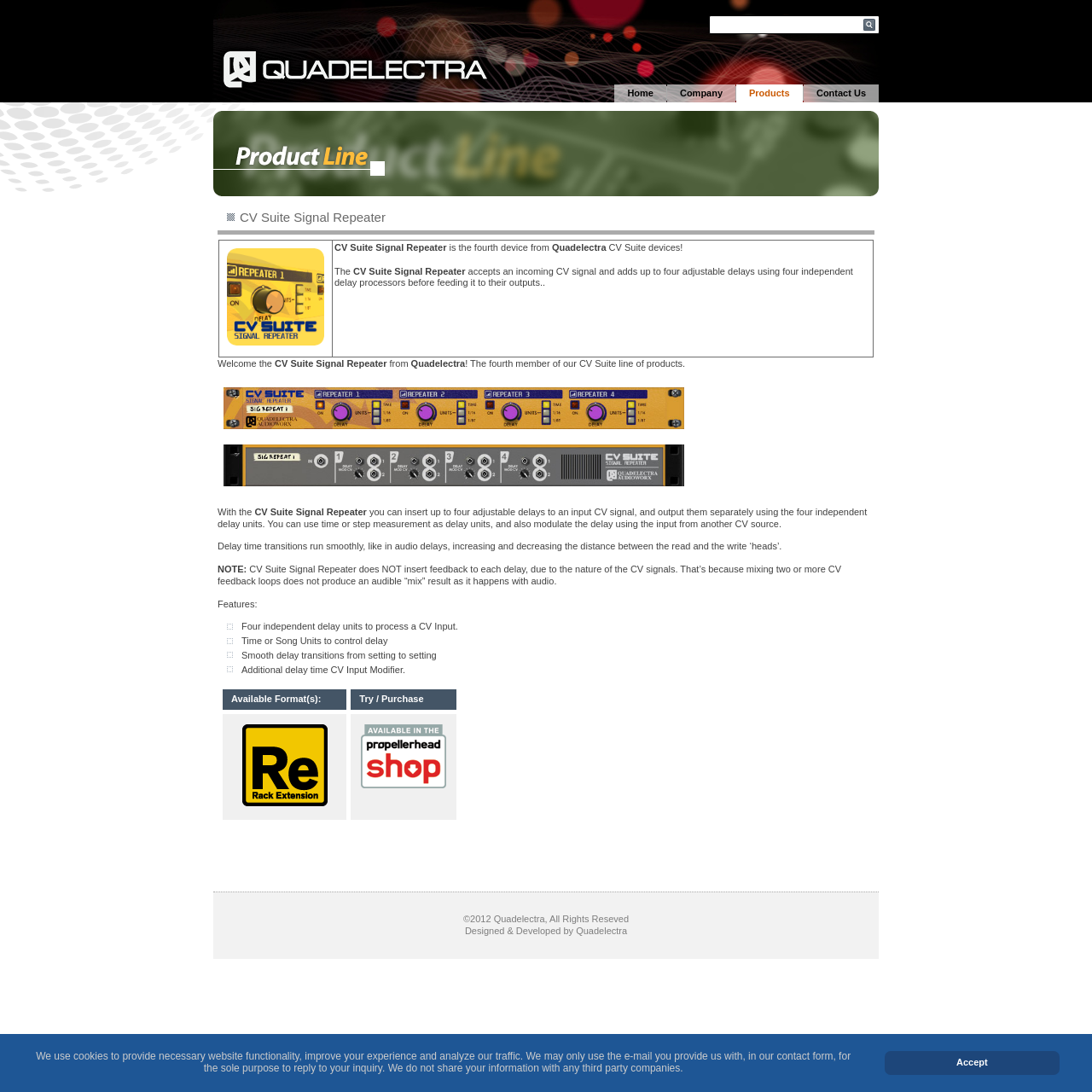From the given element description: "Products", find the bounding box for the UI element. Provide the coordinates as four float numbers between 0 and 1, in the order [left, top, right, bottom].

[0.674, 0.077, 0.735, 0.094]